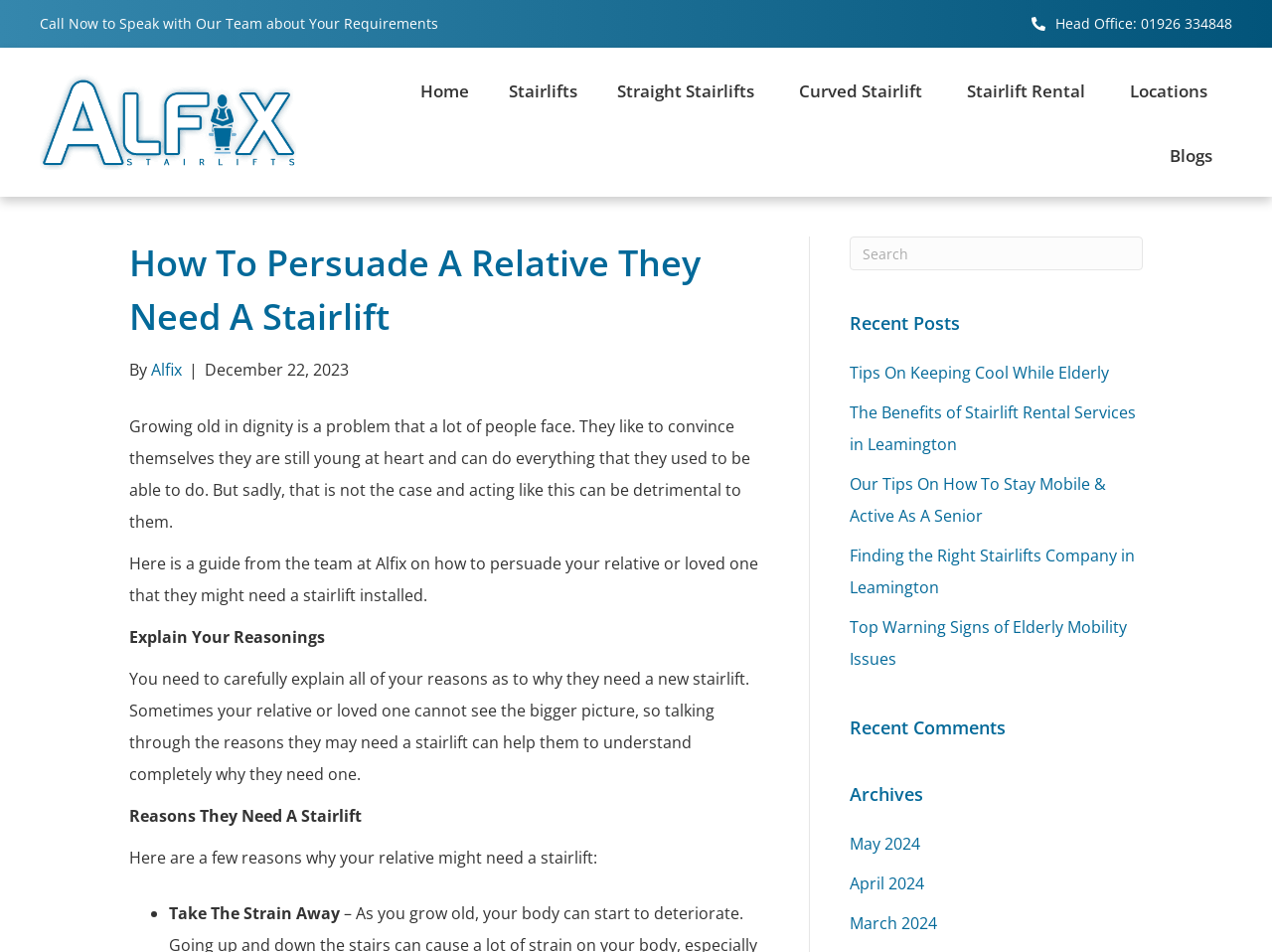Please find the main title text of this webpage.

How To Persuade A Relative They Need A Stairlift 